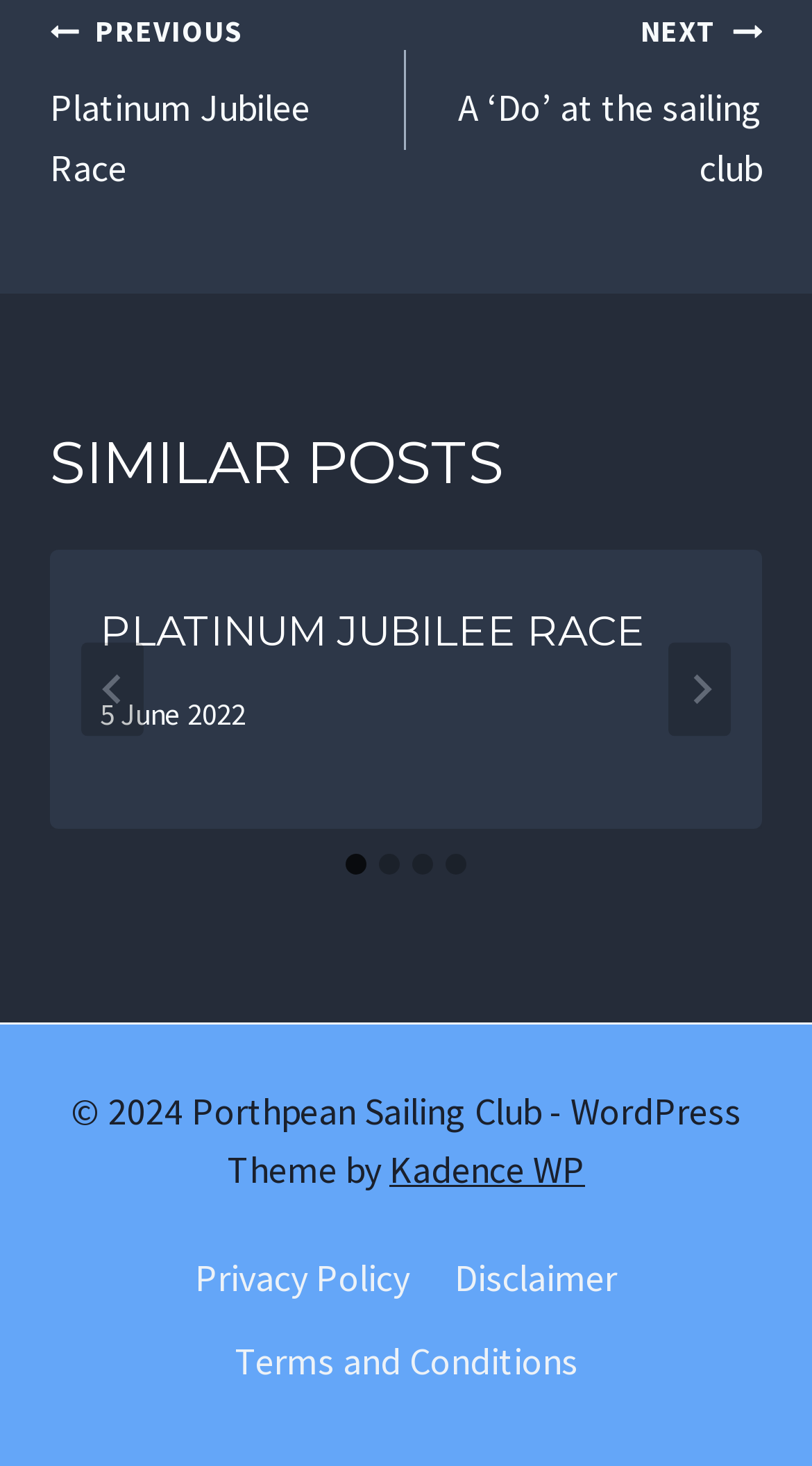Please mark the bounding box coordinates of the area that should be clicked to carry out the instruction: "Go to slide 2".

[0.467, 0.582, 0.492, 0.596]